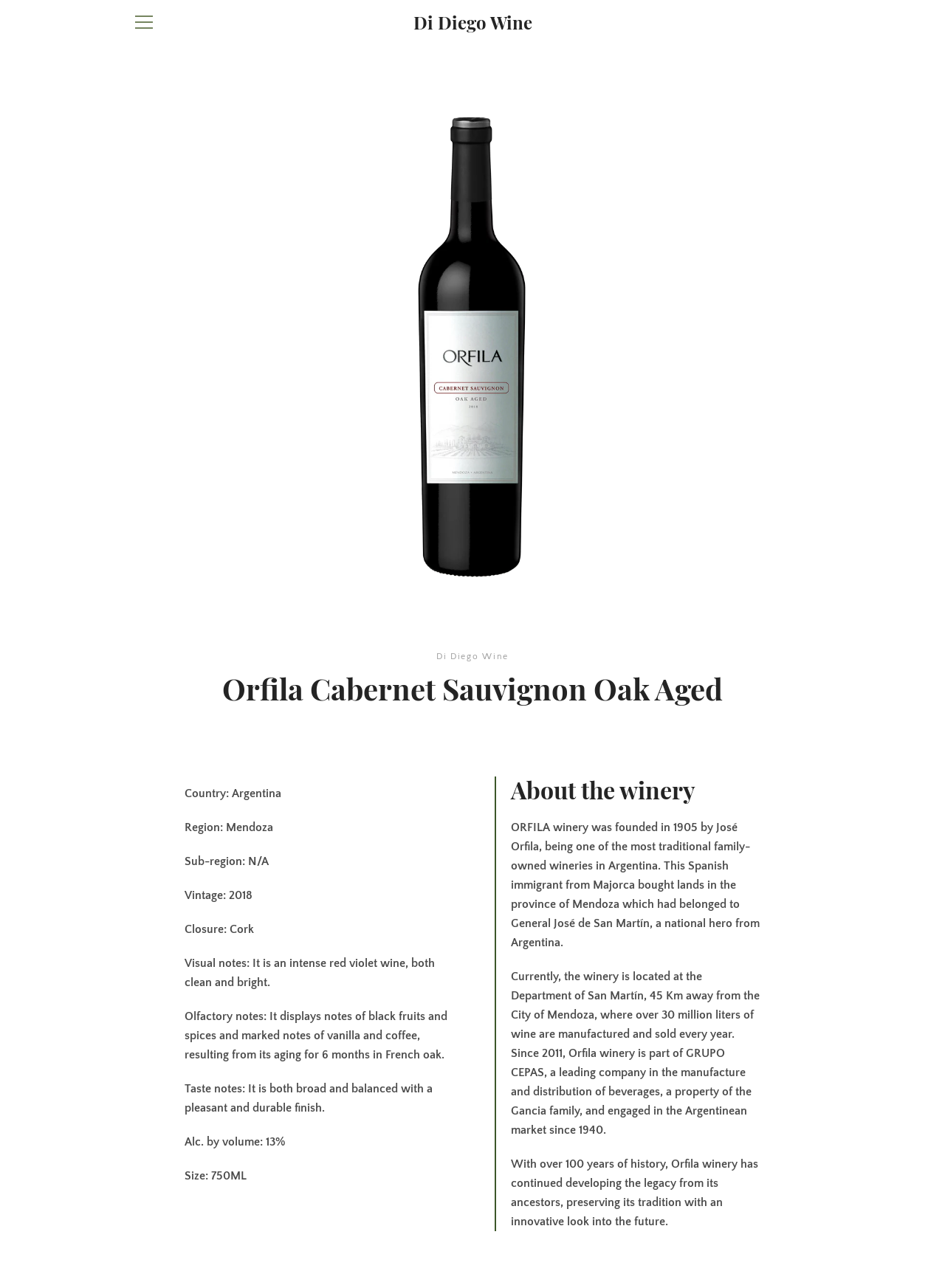Identify the bounding box coordinates of the section to be clicked to complete the task described by the following instruction: "Go to Di Diego Wine homepage". The coordinates should be four float numbers between 0 and 1, formatted as [left, top, right, bottom].

[0.437, 0.009, 0.563, 0.025]